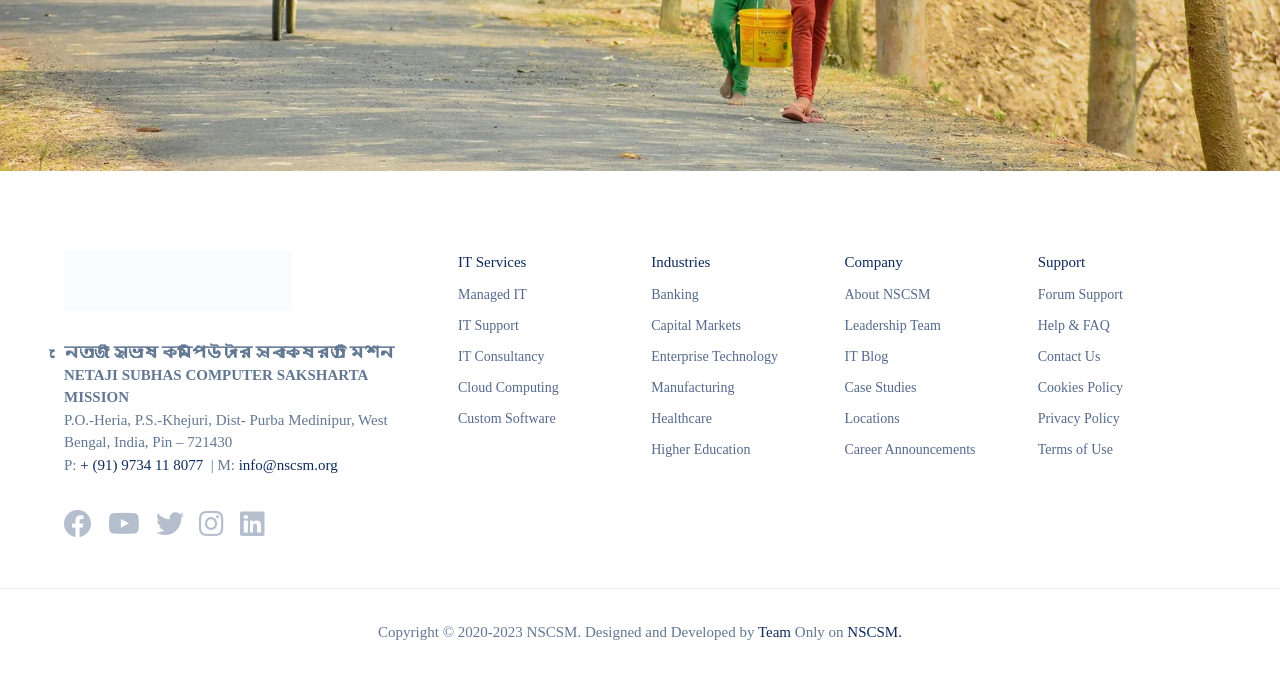Can you pinpoint the bounding box coordinates for the clickable element required for this instruction: "Visit About NSCSM"? The coordinates should be four float numbers between 0 and 1, i.e., [left, top, right, bottom].

[0.66, 0.42, 0.727, 0.451]